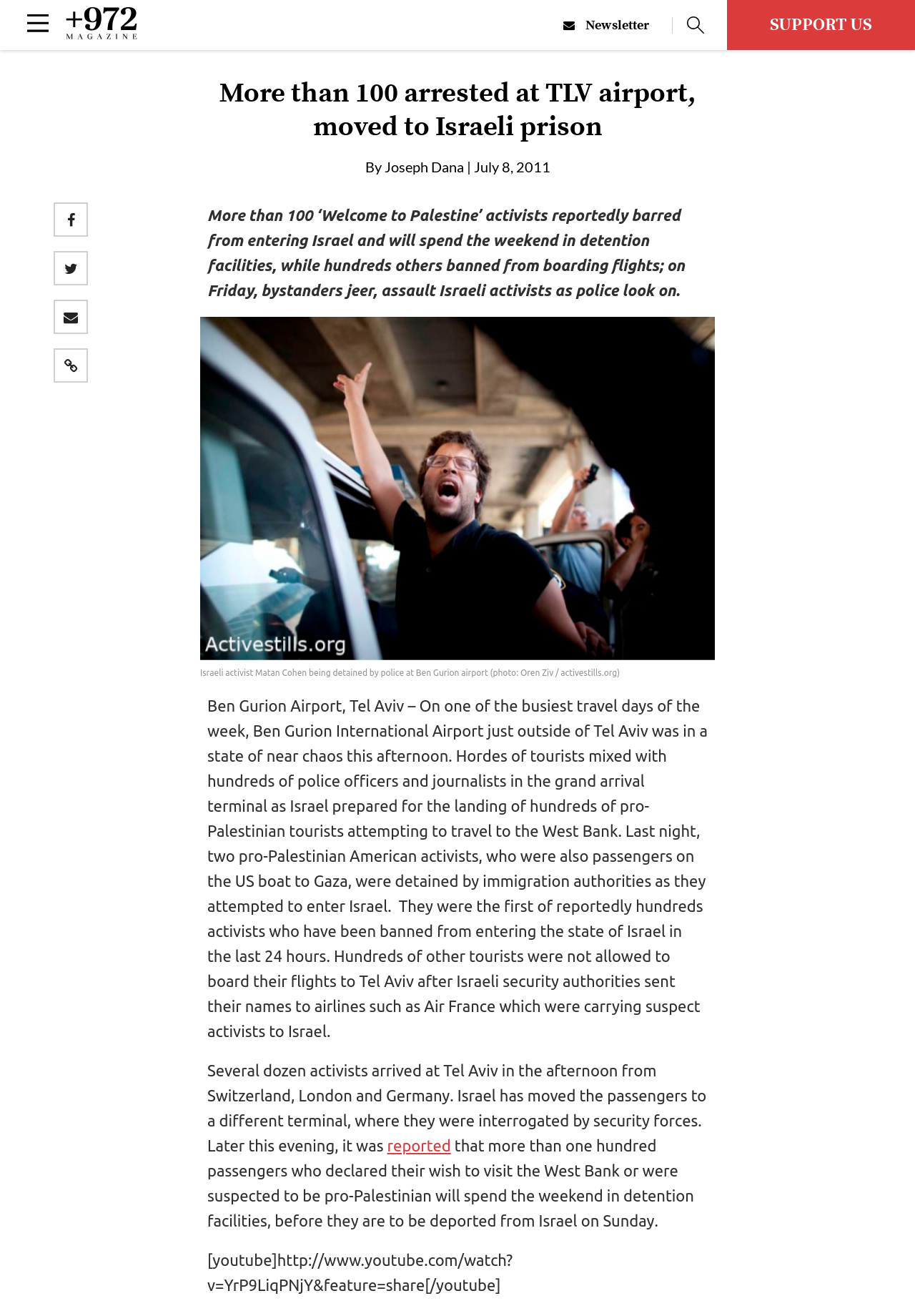Explain the webpage's layout and main content in detail.

The webpage is an article from +972 Magazine, with a title "More than 100 arrested at TLV airport, moved to Israeli prison". At the top left corner, there is an "open menu button" and a link to "+972 Magazine" with an accompanying image. To the right of these elements, there is a newsletter link and a button with an image. On the top right corner, there is a "SUPPORT US" link.

On the left side of the page, there is a menu with links to various topics, including "October 7 war", "Gaza", "Settler violence", and more. Below this menu, there are links to "About", "Our writers", "The +972 Podcast", and "Contact us".

The main content of the article is divided into sections. The first section has a heading with the title of the article, followed by the author's name, "Joseph Dana", and the date, "July 8, 2011". Below this, there are three social media links.

The article's main text describes a chaotic scene at Ben Gurion International Airport, where hundreds of pro-Palestinian tourists were attempting to travel to the West Bank. The text explains that many of these activists were barred from entering Israel and will spend the weekend in detention facilities before being deported. The article also mentions that some activists were detained by immigration authorities and that hundreds of other tourists were not allowed to board their flights to Tel Aviv.

There are several images on the page, including one of Israeli activist Matan Cohen being detained by police at Ben Gurion airport. The article also includes a YouTube link at the bottom.